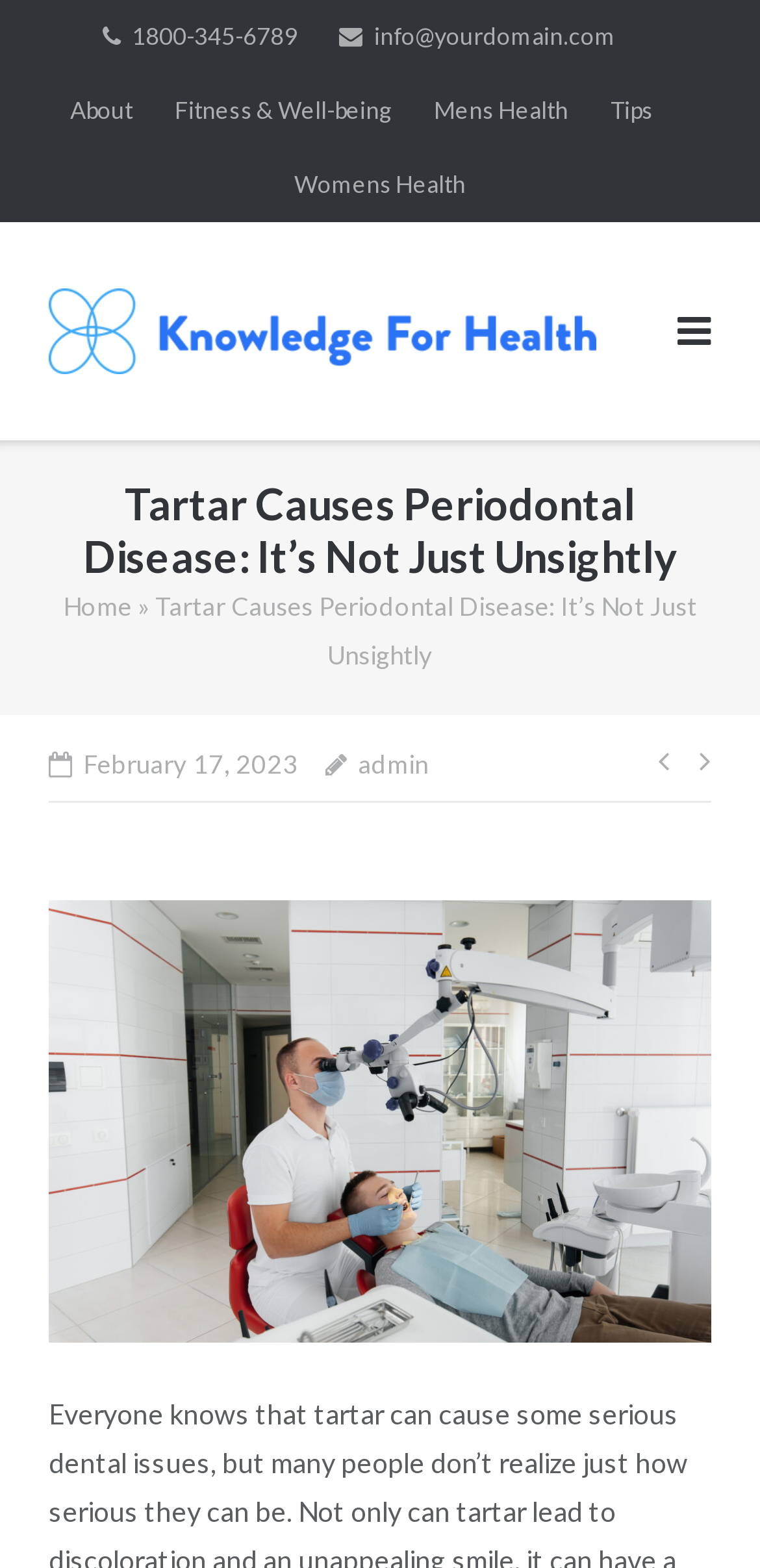Extract the bounding box coordinates for the HTML element that matches this description: "Fitness & Well-being". The coordinates should be four float numbers between 0 and 1, i.e., [left, top, right, bottom].

[0.23, 0.047, 0.515, 0.094]